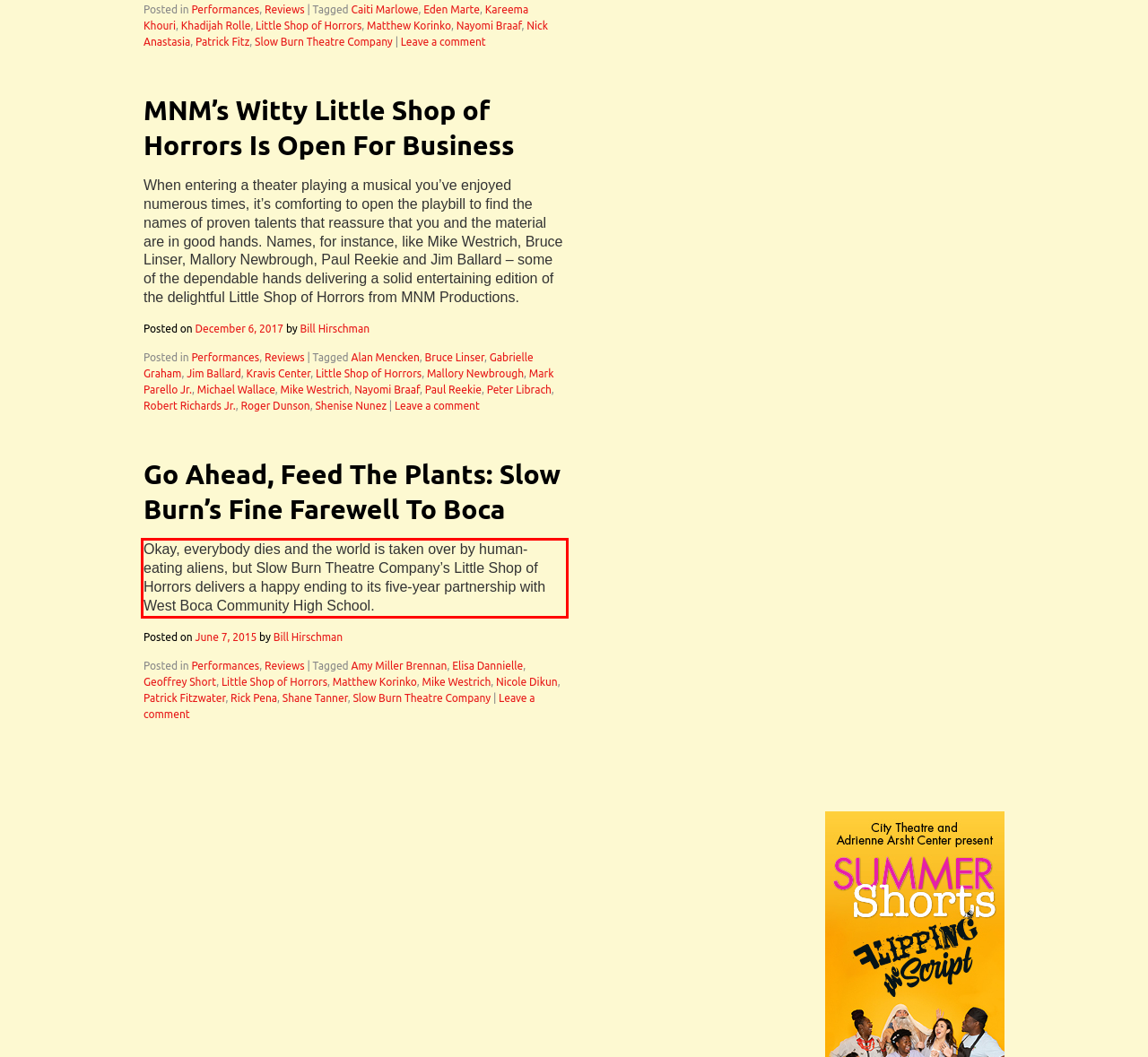Please analyze the provided webpage screenshot and perform OCR to extract the text content from the red rectangle bounding box.

Okay, everybody dies and the world is taken over by human-eating aliens, but Slow Burn Theatre Company’s Little Shop of Horrors delivers a happy ending to its five-year partnership with West Boca Community High School.